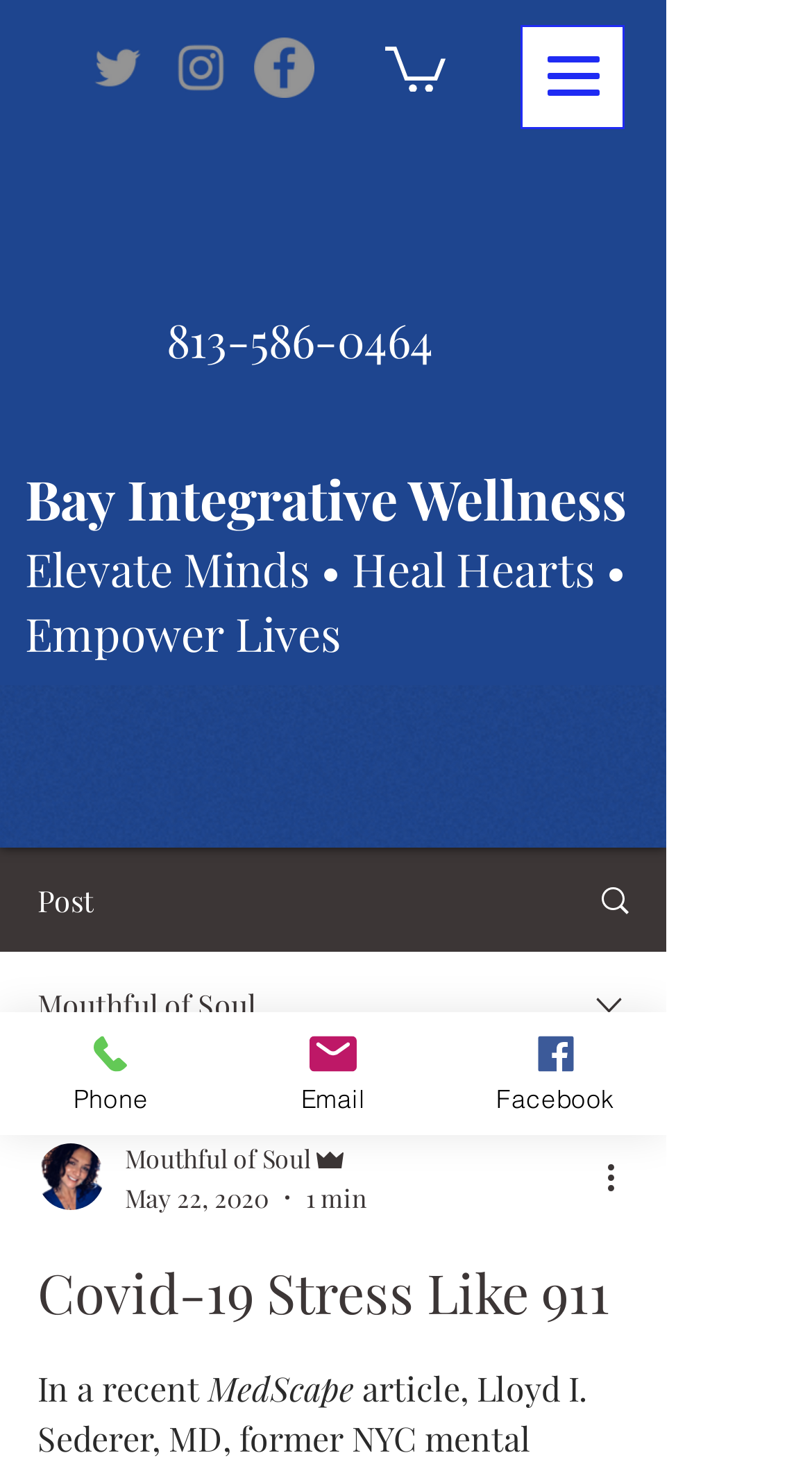Pinpoint the bounding box coordinates of the element that must be clicked to accomplish the following instruction: "Read the testimonials". The coordinates should be in the format of four float numbers between 0 and 1, i.e., [left, top, right, bottom].

None